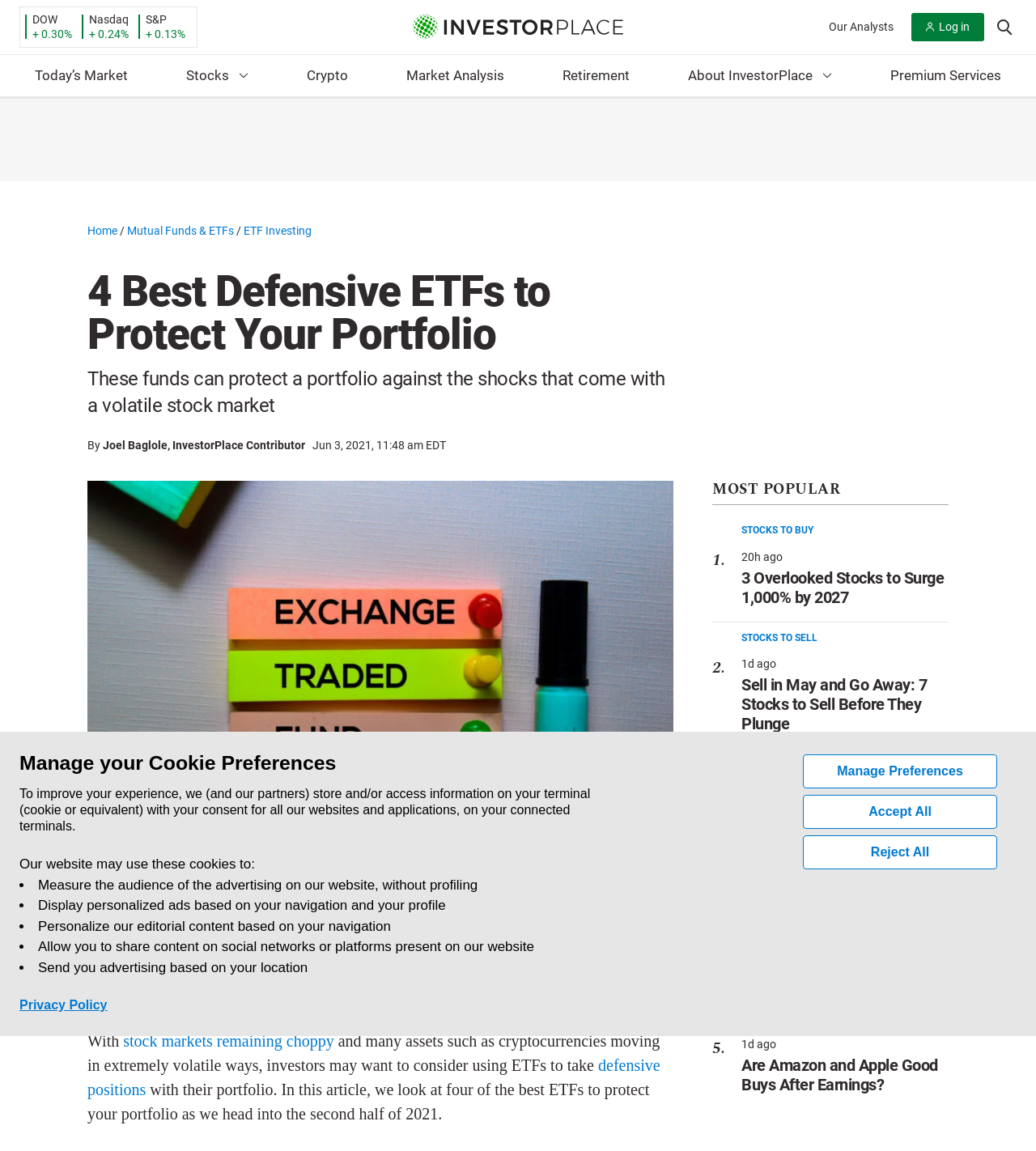Illustrate the webpage thoroughly, mentioning all important details.

This webpage is about investing and provides information on exchange-traded funds (ETFs) as a way to diversify a portfolio and protect against market volatility. At the top of the page, there is a cookie consent banner that explains how the website uses cookies and allows users to manage their preferences.

Below the banner, there are several links to popular stock quotes, including DIA, QQQ, and SPY, each with a percentage change indicator. To the right of these links, there is an image and a few links to other sections of the website, including "Our Analysts" and "Search this site".

The main content of the page is divided into two sections. On the left, there is a navigation menu with links to various sections of the website, including "Today's Market", "Stocks", "Crypto", and "Retirement". On the right, there is an article titled "4 Best Defensive ETFs to Protect Your Portfolio" with a brief summary and a figure with a caption.

The article discusses the benefits of ETFs, including diversification, strong returns, and low fees. It also mentions that ETFs can provide quarterly or annual dividend payments. The author suggests that investors may want to consider using ETFs to take defensive positions in their portfolios, especially in volatile markets.

Below the article, there is an advertisement section labeled "MOST POPULAR" with links to several popular articles, including "3 Overlooked Stocks to Surge 1,000% by 2027" and "Sell in May and Go Away: 7 Stocks to Sell Before They Plunge". Each article has a timestamp indicating when it was published.

Overall, the webpage provides information and resources for investors interested in ETFs and diversifying their portfolios.